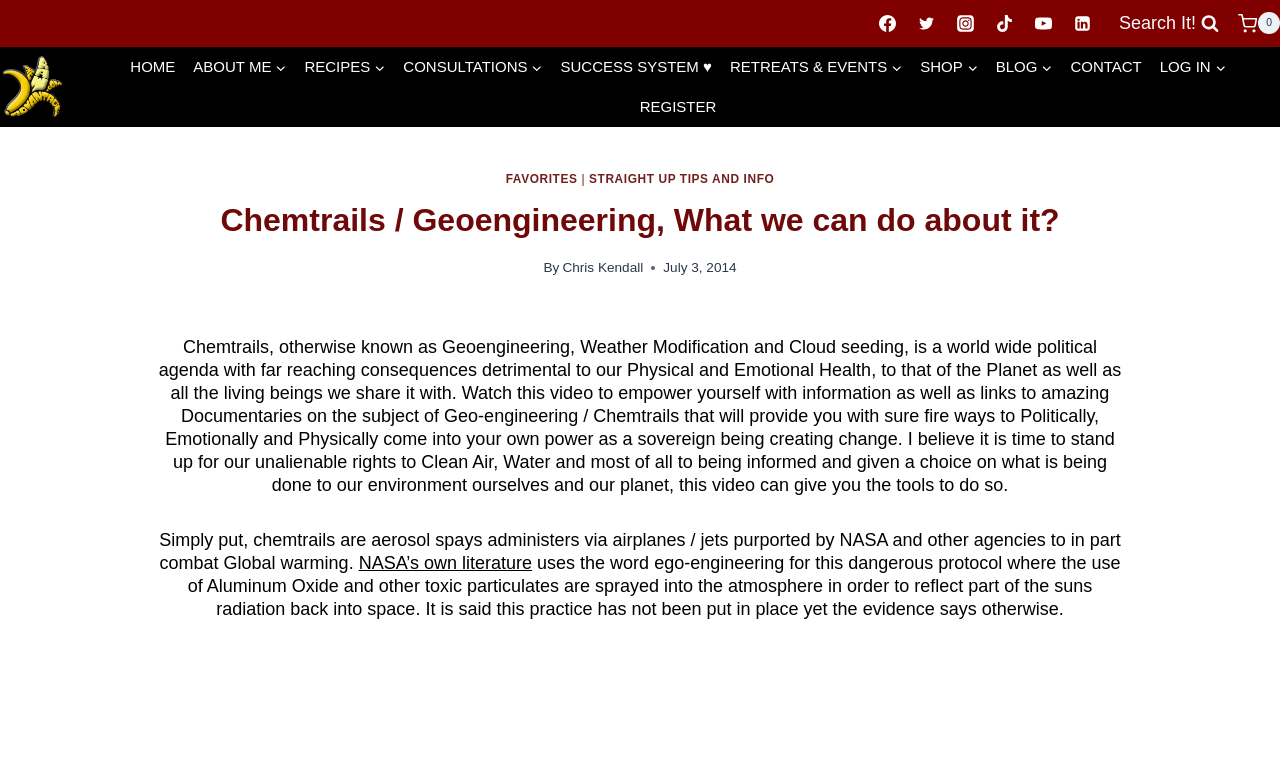Determine the bounding box coordinates of the clickable element necessary to fulfill the instruction: "Watch video about Geo-engineering". Provide the coordinates as four float numbers within the 0 to 1 range, i.e., [left, top, right, bottom].

[0.124, 0.439, 0.876, 0.645]